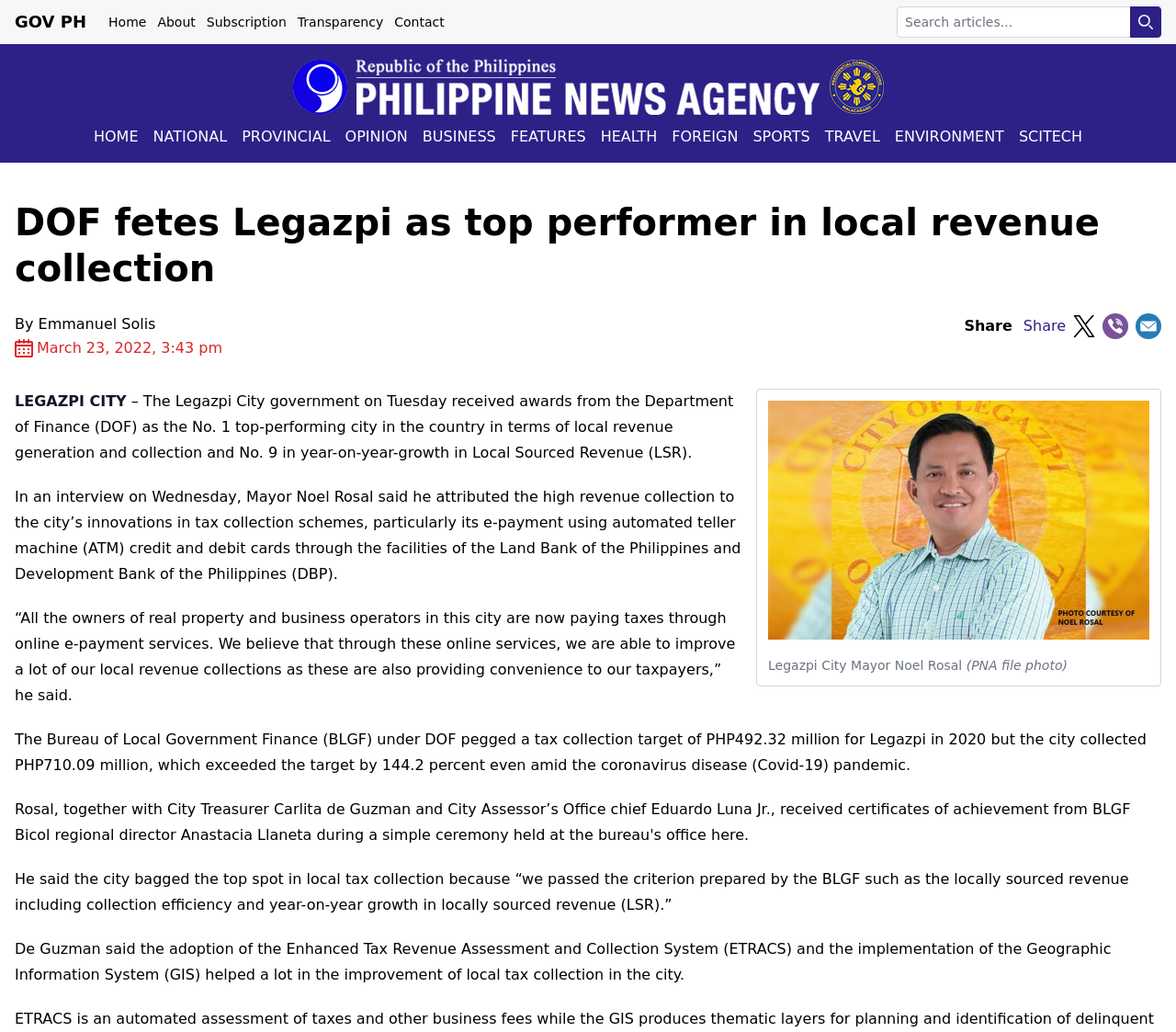Explain the webpage in detail.

This webpage is about the Philippine News Agency, with a focus on an article about Legazpi City receiving awards from the Department of Finance (DOF) for its top performance in local revenue collection. 

At the top of the page, there are several links, including "GOV PH", "Home", "About", "Subscription", "Transparency", and "Contact", arranged horizontally from left to right. Below these links, there is a search box with a "Perform Search" button to its right. 

To the right of the search box, there is the Philippine News Agency logo, which is an image. Below the logo, there are several links, including "HOME", "NATIONAL", "PROVINCIAL", "OPINION", "BUSINESS", "FEATURES", "HEALTH", "FOREIGN", "SPORTS", "TRAVEL", "ENVIRONMENT", and "SCITECH", arranged horizontally from left to right.

The main article is titled "DOF fetes Legazpi as top performer in local revenue collection" and is written by Emmanuel Solis. The article is dated March 23, 2022, and has a "Share" button with links to share on X (formerly Twitter), Viber, and Email.

The article begins with a brief introduction, followed by a figure with an image of Legazpi City Mayor Noel Rosal and a caption. The article then discusses how the Legazpi City government received awards from the Department of Finance (DOF) for its top performance in local revenue collection and its innovations in tax collection schemes.

There are five paragraphs of text in the article, which provide more details about the city's achievements and the factors contributing to its success.